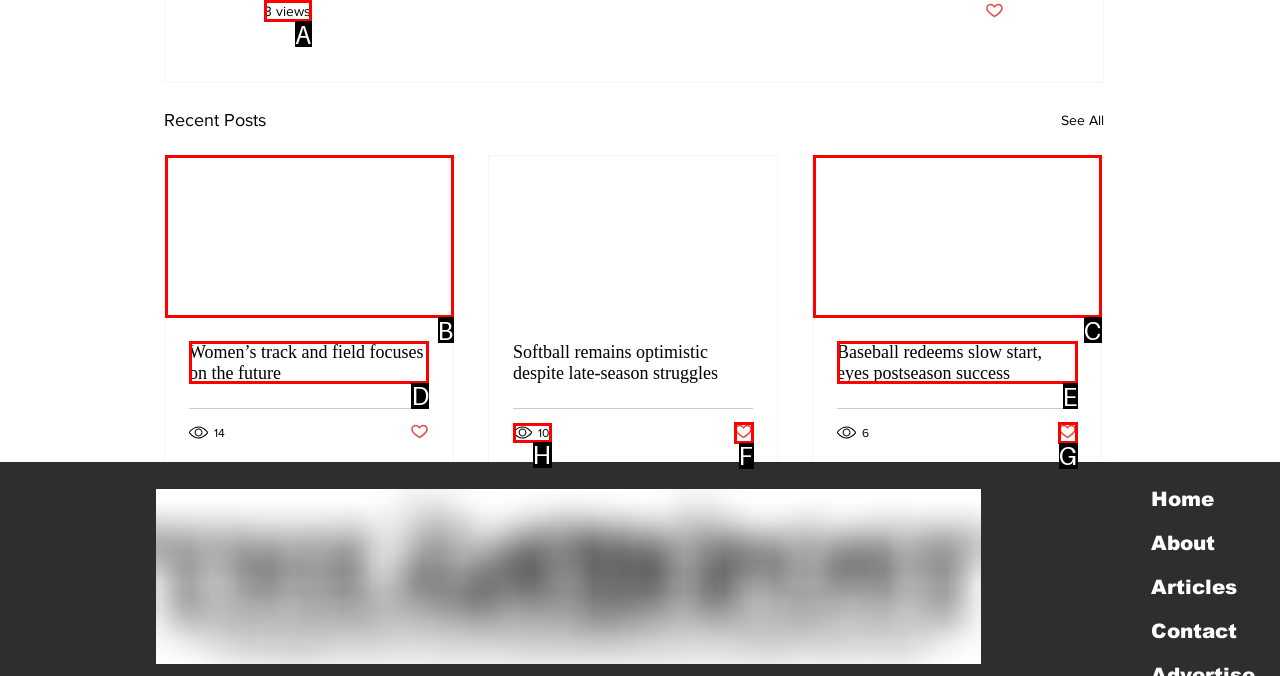Which lettered option should I select to achieve the task: Read the article 'Women’s track and field focuses on the future' according to the highlighted elements in the screenshot?

D